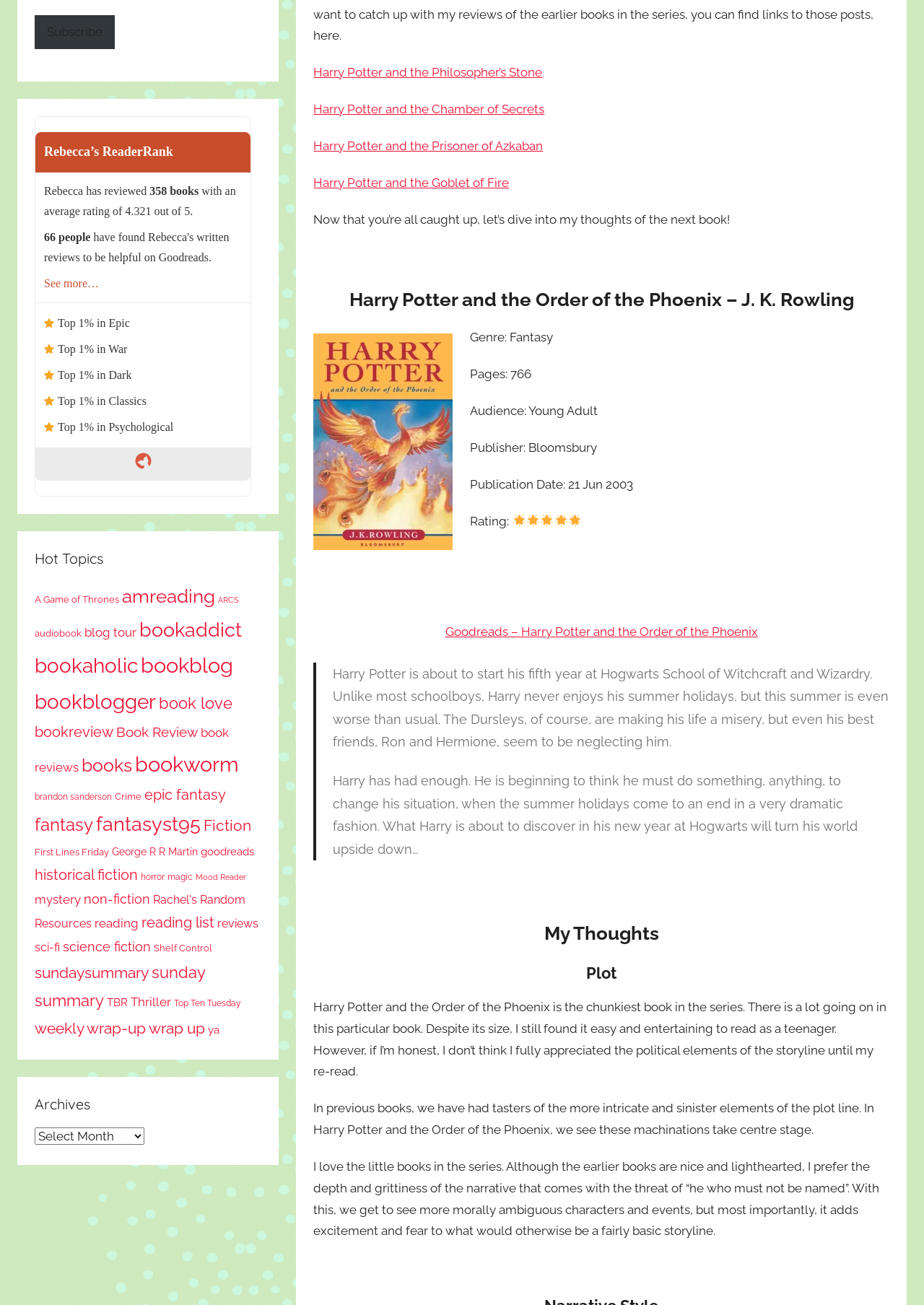Please mark the clickable region by giving the bounding box coordinates needed to complete this instruction: "Go to 'bitcoinlaundry.cash'".

None